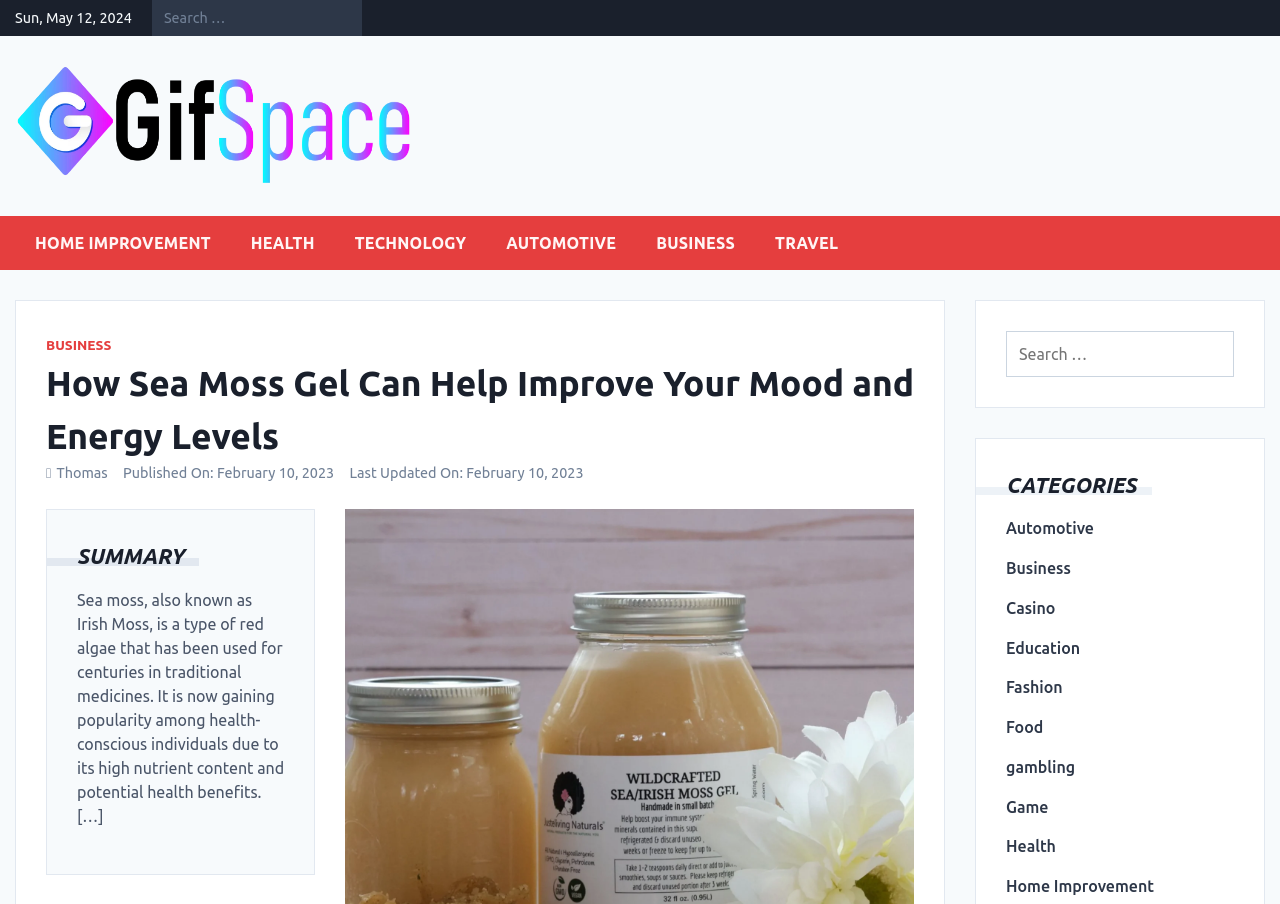Predict the bounding box of the UI element based on this description: "Home Improvement".

[0.012, 0.239, 0.18, 0.299]